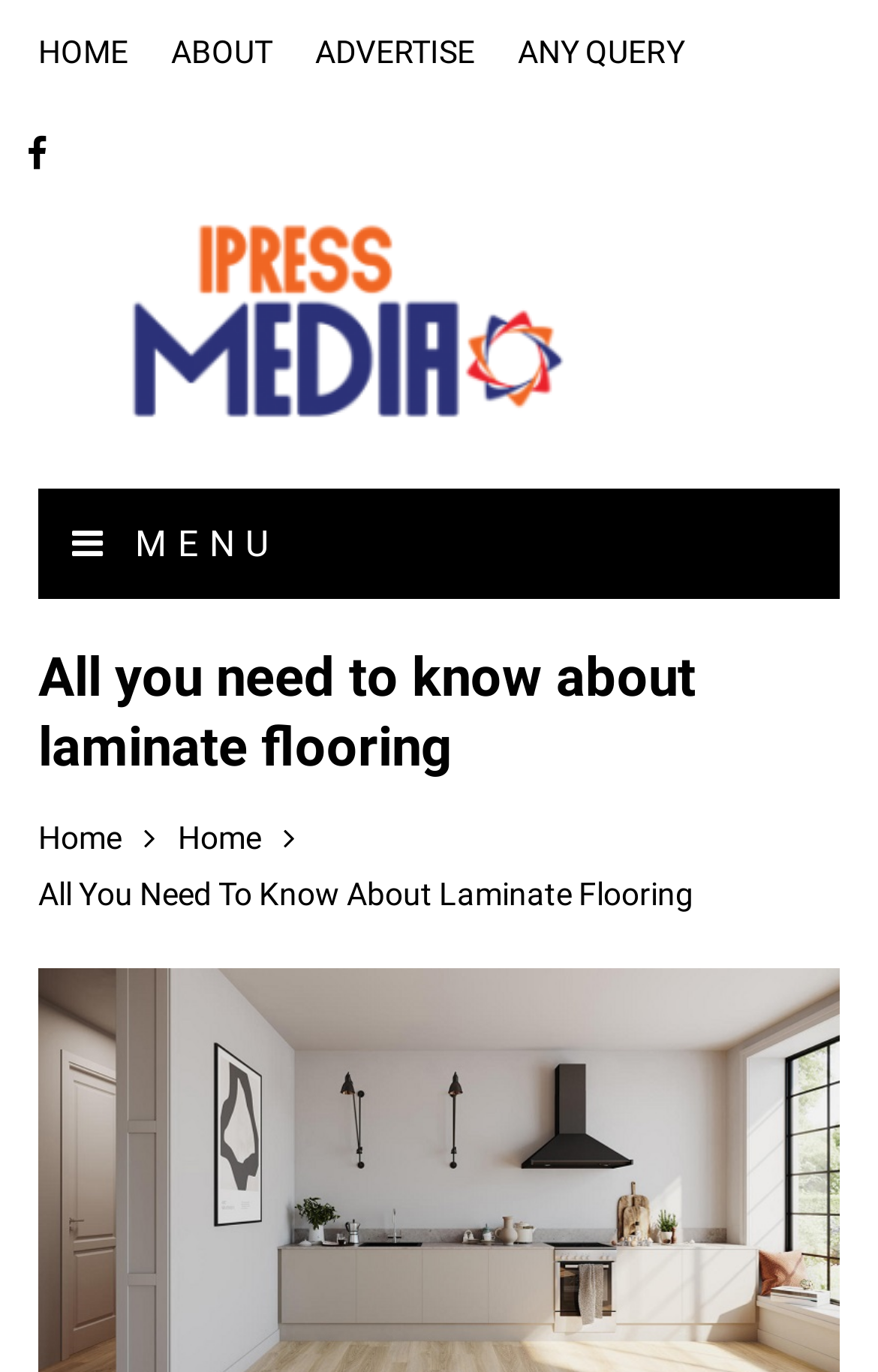What is the icon next to the 'Home' breadcrumb?
Provide a well-explained and detailed answer to the question.

I looked at the breadcrumb navigation section and found that the 'Home' breadcrumb has an icon next to it, which is represented by the Unicode character 'uf105'.